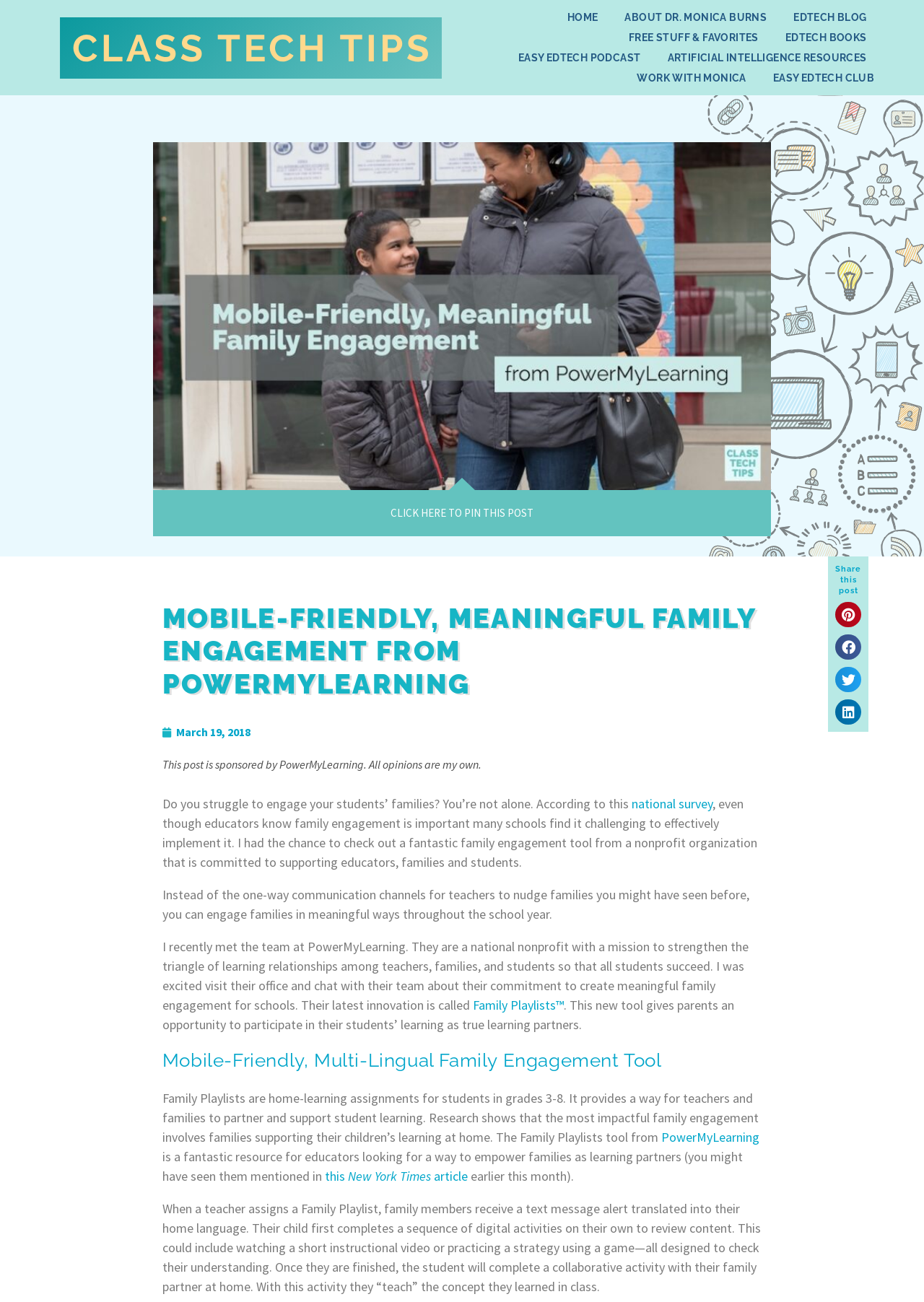Identify the bounding box coordinates for the element you need to click to achieve the following task: "Click the 'Family Playlists™' link". The coordinates must be four float values ranging from 0 to 1, formatted as [left, top, right, bottom].

[0.512, 0.766, 0.61, 0.778]